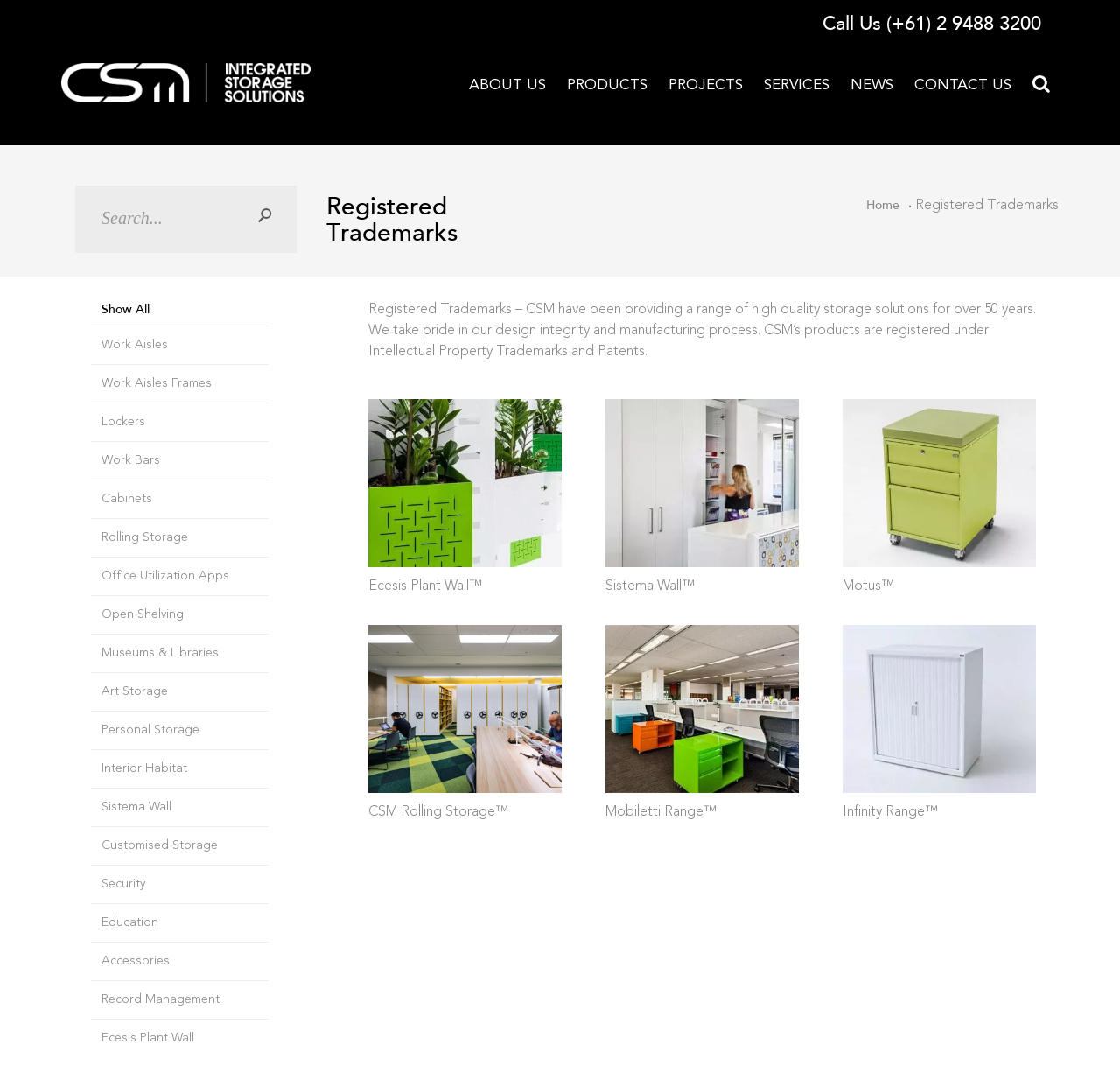Analyze the image and give a detailed response to the question:
What is the purpose of the search function?

The search function is located at the top right corner of the webpage, and it allows users to search for specific products or keywords. The search function is represented as a textbox with a submit button.